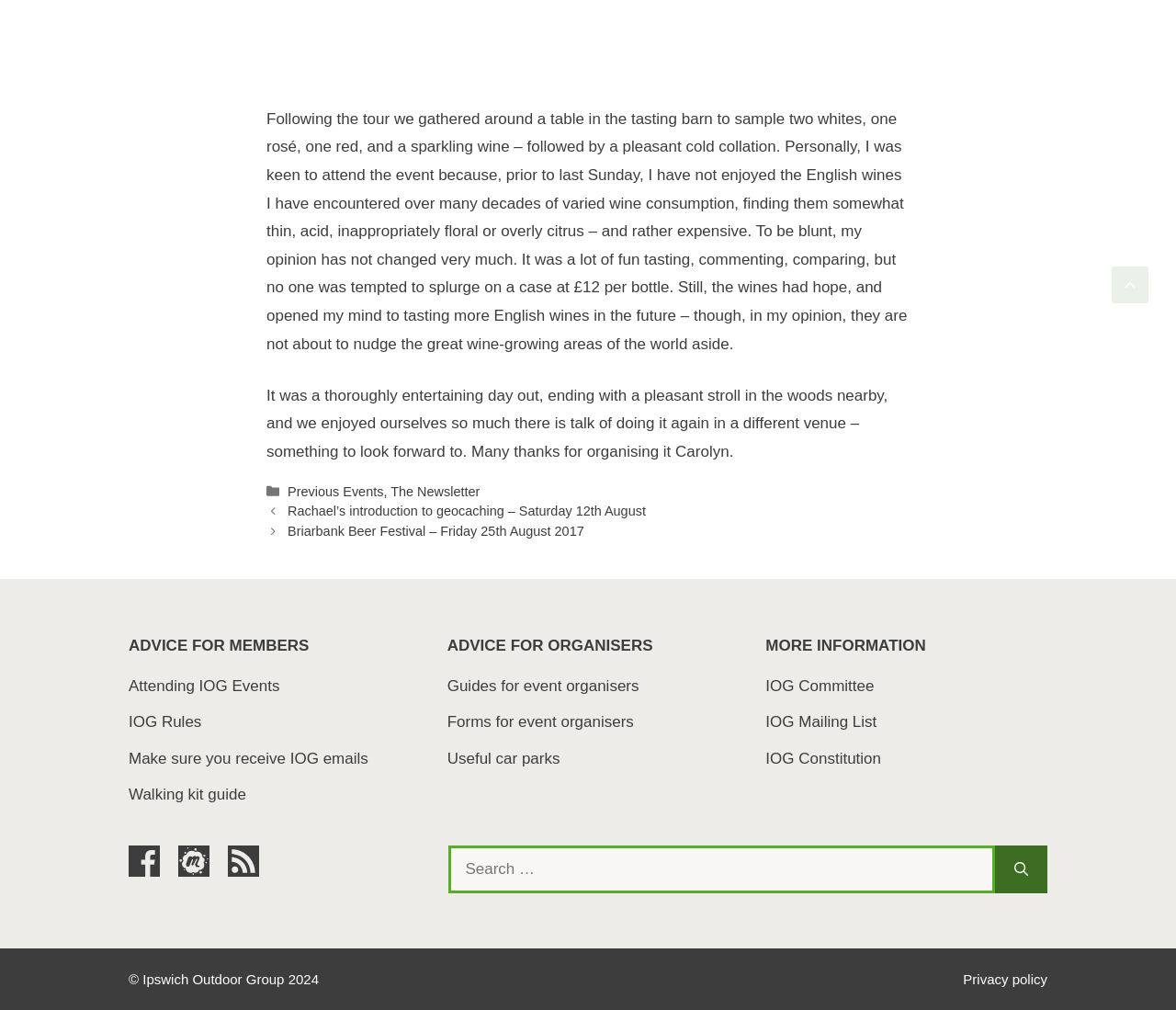Highlight the bounding box coordinates of the element you need to click to perform the following instruction: "Check 'Privacy policy'."

[0.819, 0.962, 0.891, 0.977]